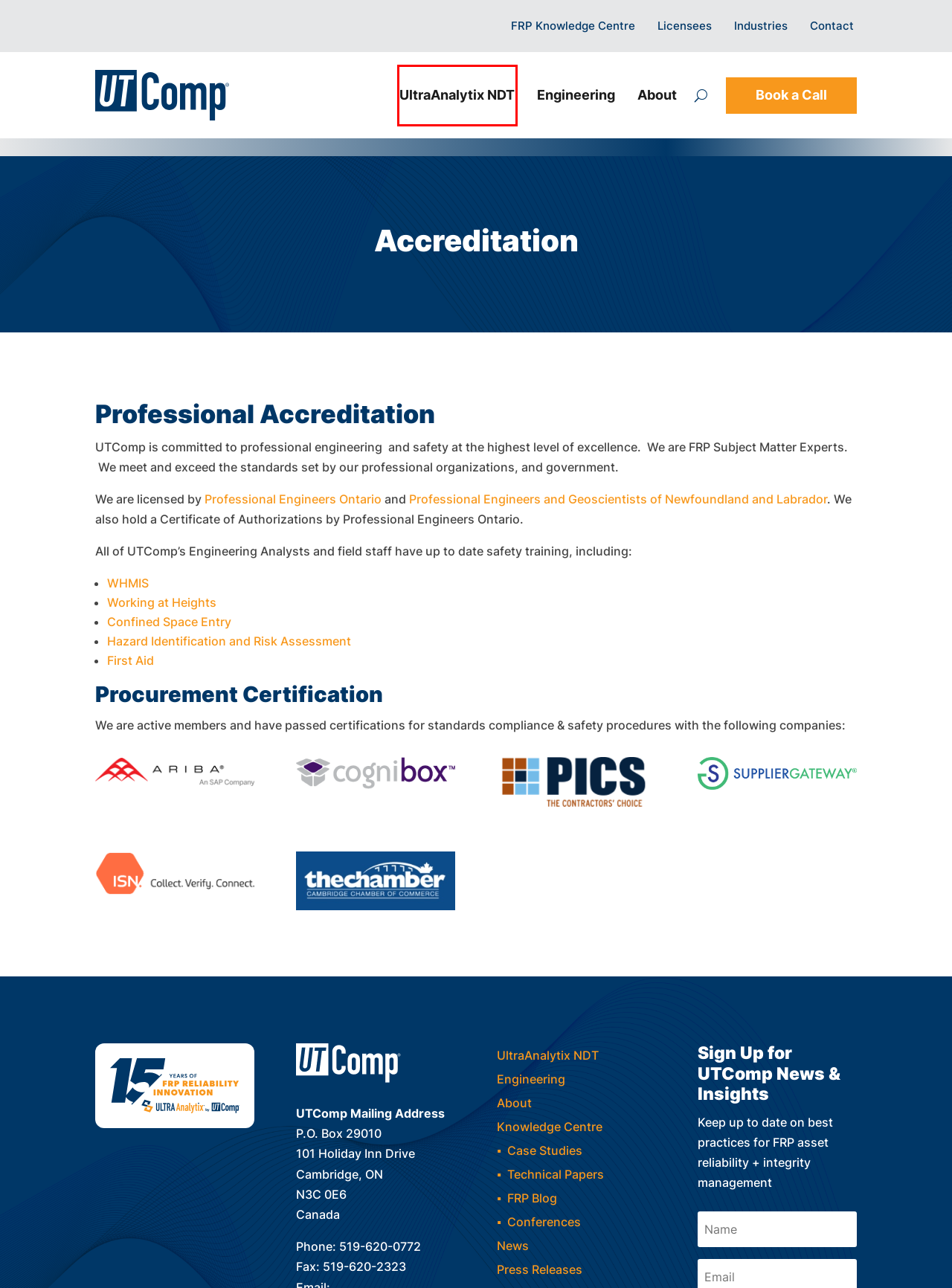Analyze the screenshot of a webpage featuring a red rectangle around an element. Pick the description that best fits the new webpage after interacting with the element inside the red bounding box. Here are the candidates:
A. Training for working at heights | ontario.ca
B. Guideline for working in confined spaces | ontario.ca
C. FRP Composites Engineering - UTComp
D. News - UTComp
E. Contact - UTComp
F. FRP Knowledge Centre - UTComp
G. UltraAnalytix FRP Inspection - UTComp
H. Home | Professional Engineers Ontario

G